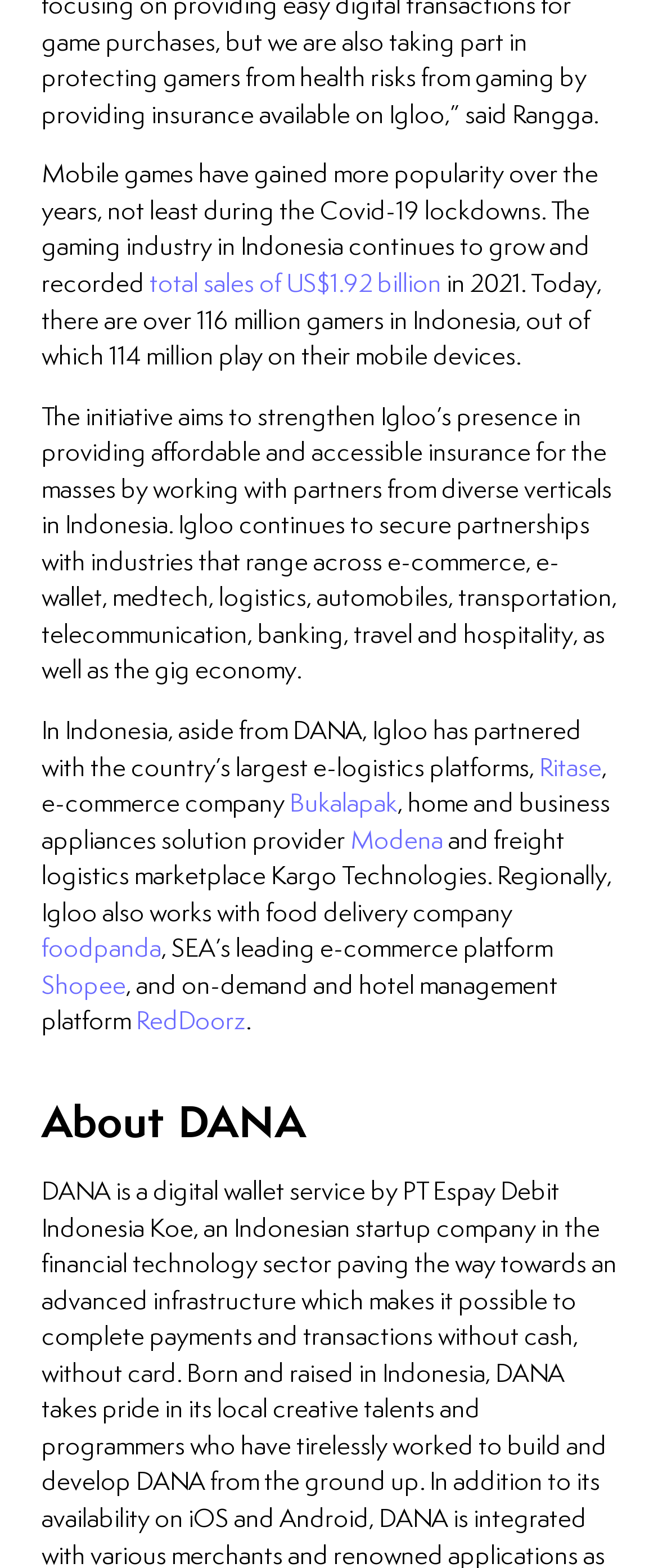Predict the bounding box of the UI element that fits this description: "foodpanda".

[0.063, 0.574, 0.786, 0.615]